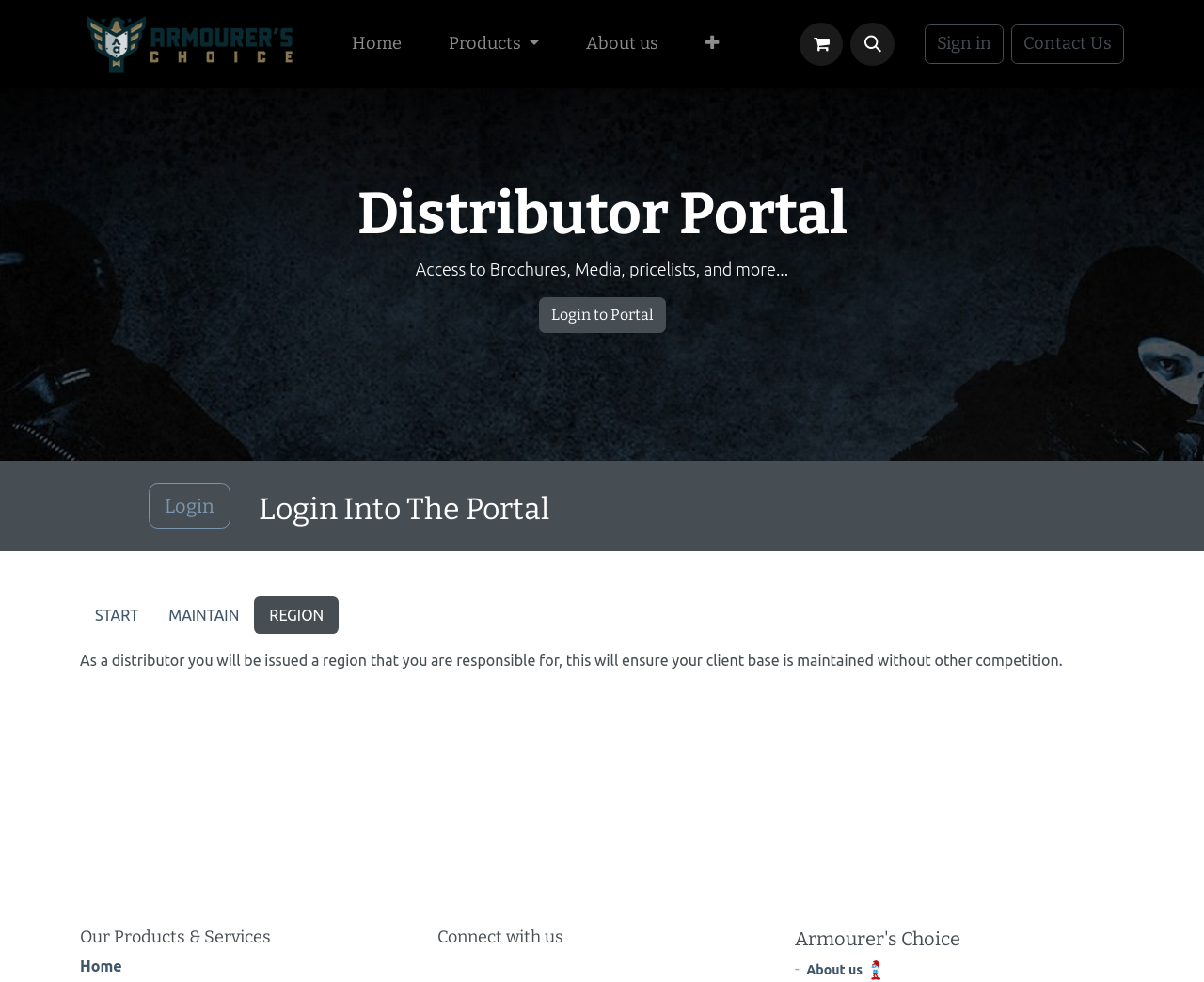Explain the webpage's layout and main content in detail.

The webpage is about Armourer's Choice, a distributor portal. At the top, there is a navigation menu with a logo of Armourer's Choice on the left, followed by menu items "Home", "Products", "About us", and an "Extra items" button. On the right side of the navigation menu, there are links to an eCommerce cart, a button with an icon, and links to "Sign in" and "Contact Us".

Below the navigation menu, there are three main regions. The first region has a heading "Distributor Portal" and a paragraph of text describing the portal's features. There is also a link to "Login to Portal".

The second region has a heading "Login Into The Portal" and a link to "Login". 

The third region has a tab list with three tabs: "START", "MAINTAIN", and "REGION". The "REGION" tab is selected, and it displays a tab panel with a paragraph of text describing the region a distributor is responsible for. Below the tab panel, there are headings "Our Products & Services", "Connect with us", and "Armourer's Choice", each followed by some text or links. There is also an image on the bottom right corner of the page.